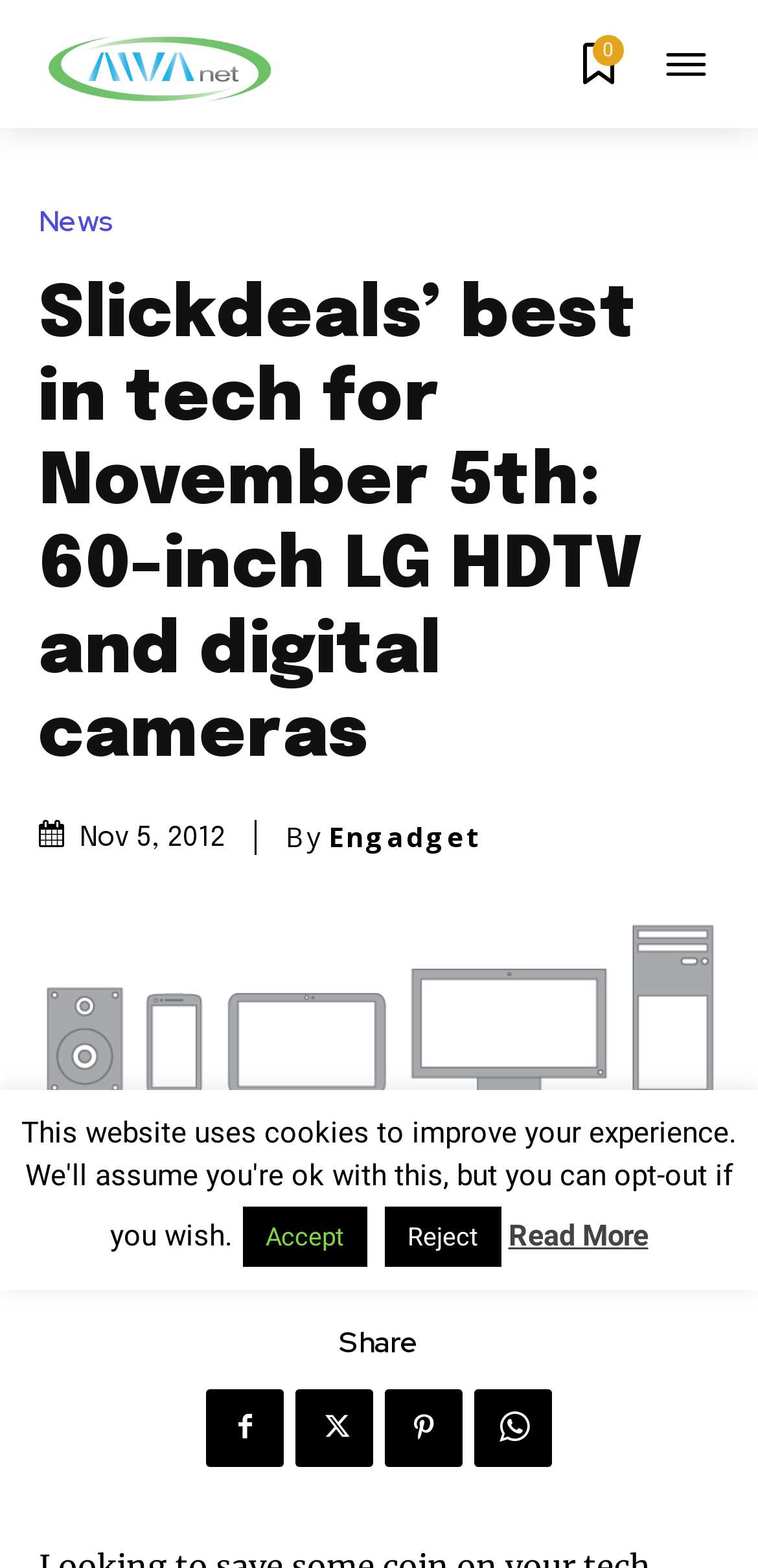Please identify the bounding box coordinates of the element's region that needs to be clicked to fulfill the following instruction: "Visit Engadget". The bounding box coordinates should consist of four float numbers between 0 and 1, i.e., [left, top, right, bottom].

[0.433, 0.523, 0.636, 0.545]